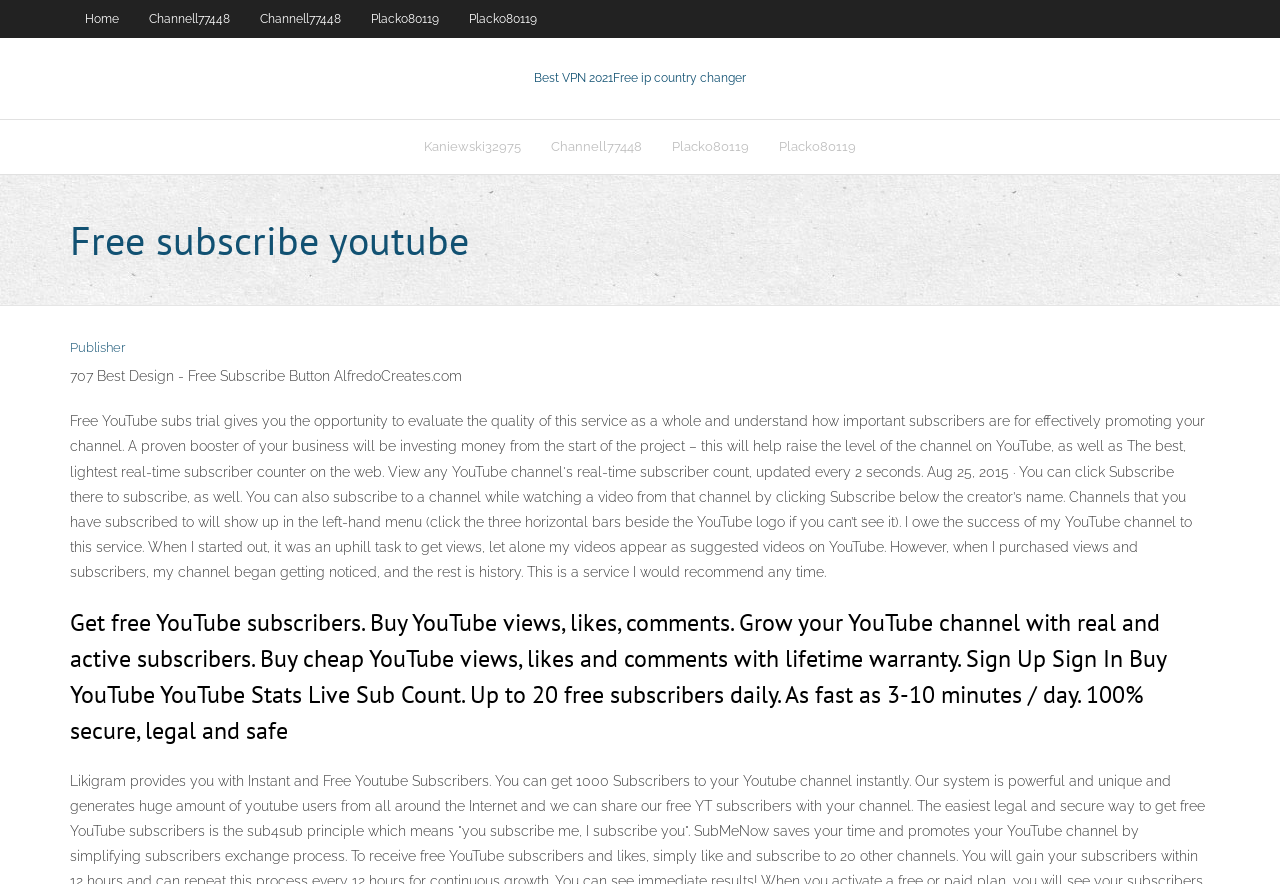What is the warranty for buying YouTube views, likes, and comments?
Look at the webpage screenshot and answer the question with a detailed explanation.

The website's content assures users that buying YouTube views, likes, and comments comes with a lifetime warranty, indicating a guarantee of the service's quality and reliability.